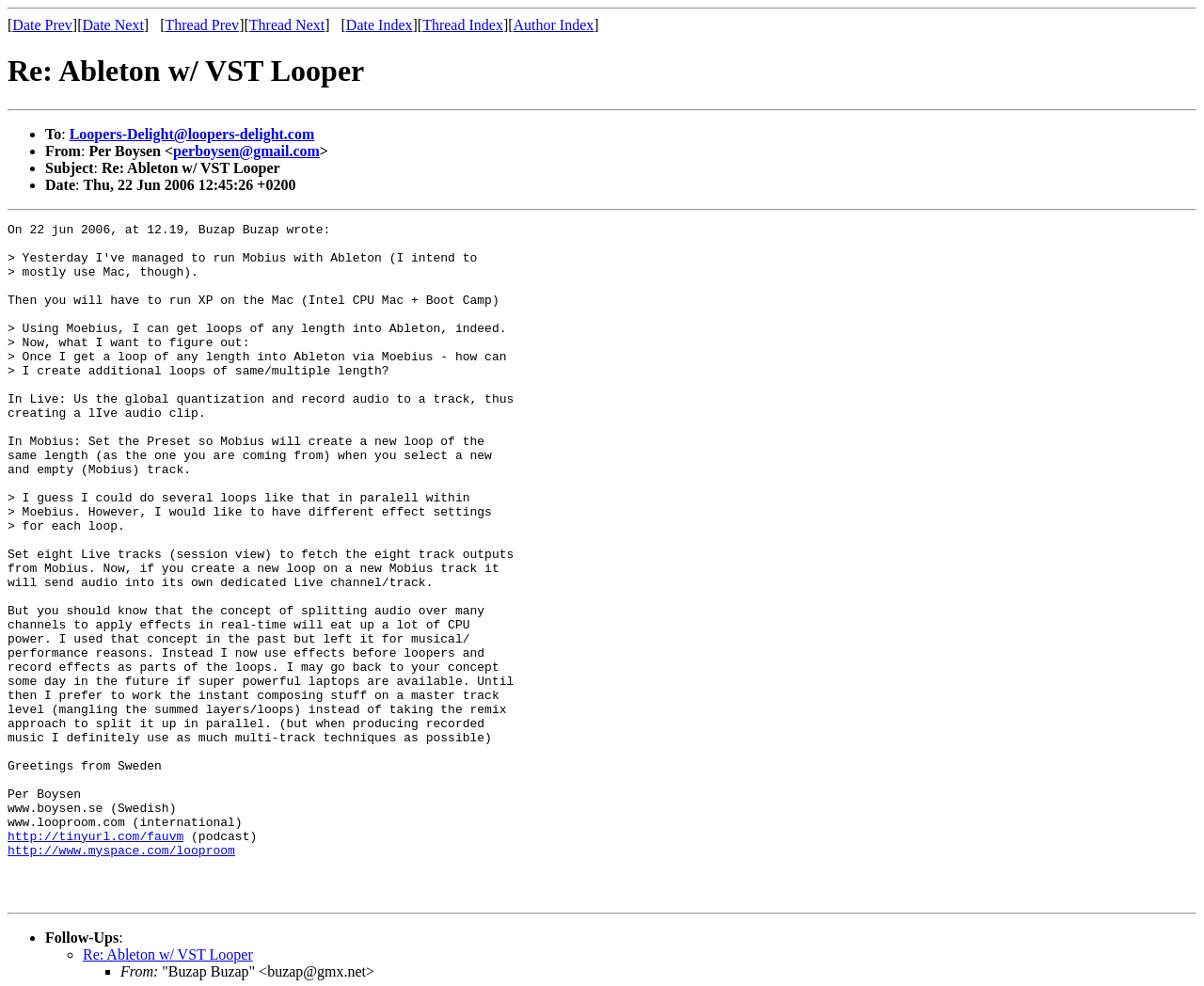Please specify the bounding box coordinates of the clickable region to carry out the following instruction: "Click on the link to learn about mindfulness meditation". The coordinates should be four float numbers between 0 and 1, in the format [left, top, right, bottom].

None